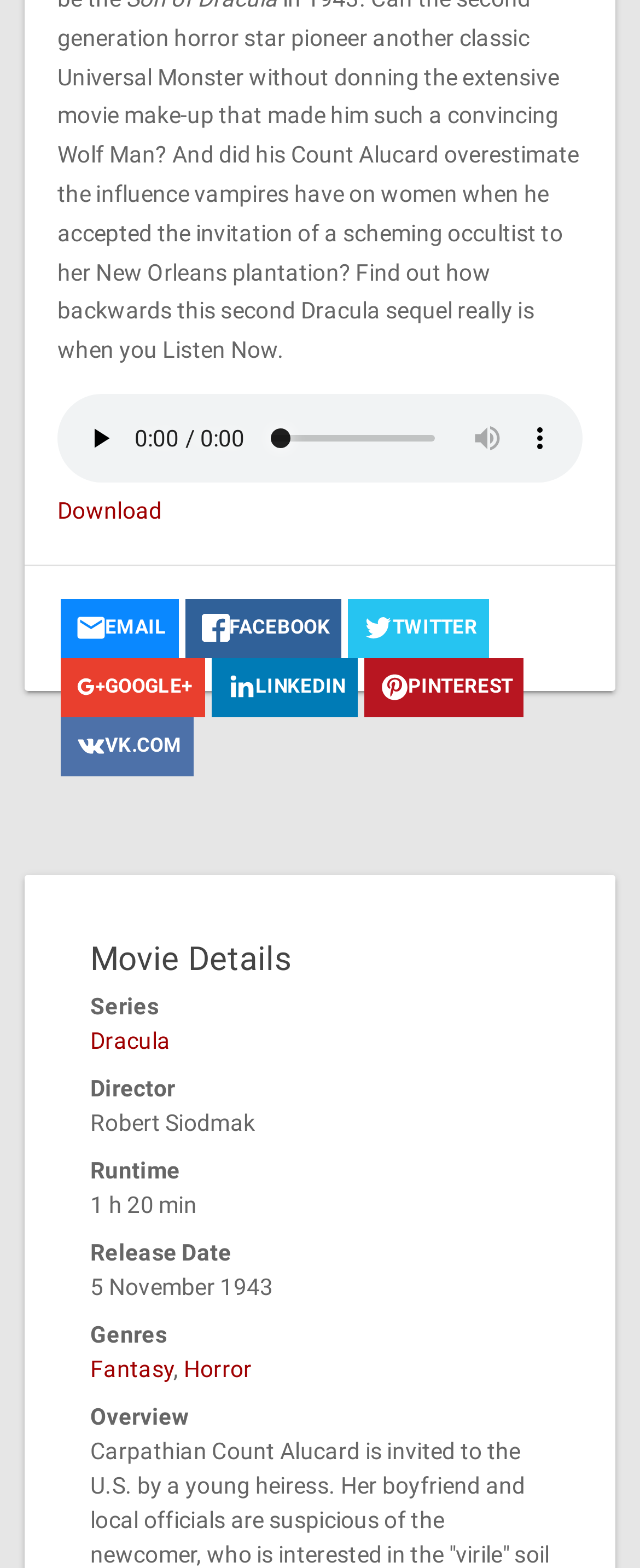What are the genres of the movie?
Based on the image, answer the question with a single word or brief phrase.

Fantasy, Horror